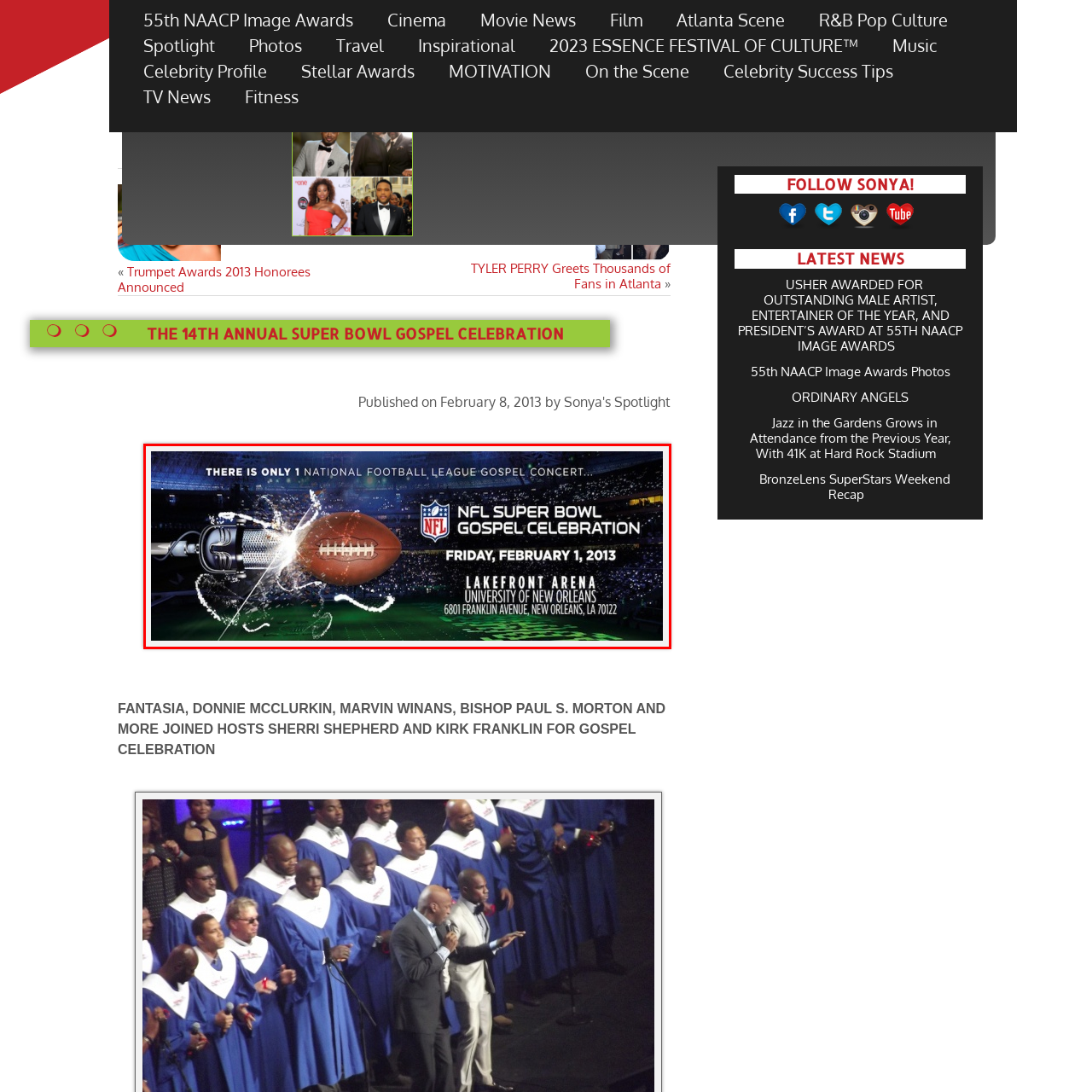View the image highlighted in red and provide one word or phrase: Where is the Lakefront Arena located?

New Orleans